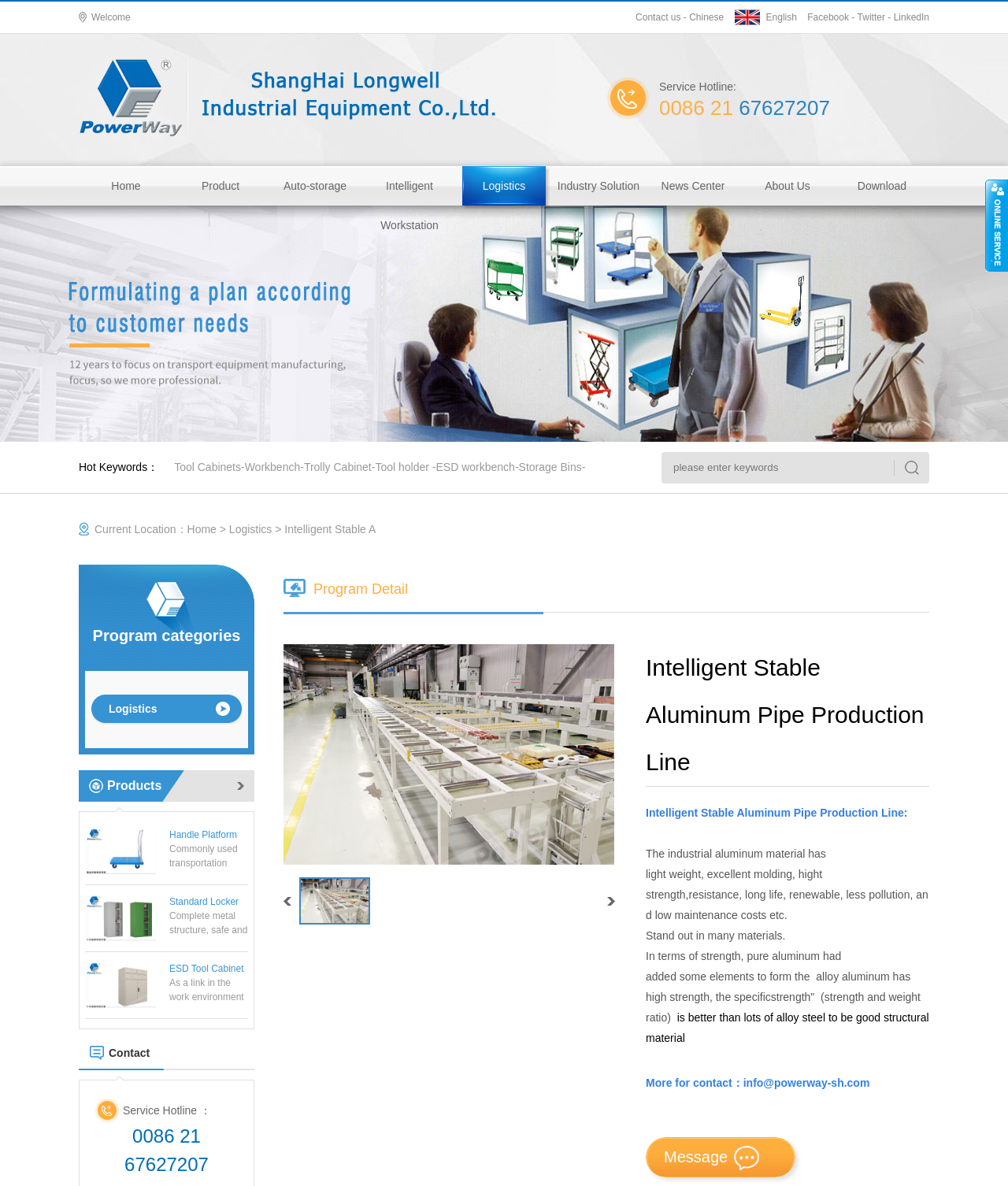Find the bounding box coordinates of the clickable area that will achieve the following instruction: "Log in".

None